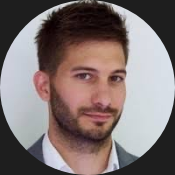Refer to the image and offer a detailed explanation in response to the question: What is Mart Šetinc's role?

The image is accompanied by information about Mart Šetinc's extensive global experience in managing events for key decision-makers in various sectors, which highlights his role as an event professional.